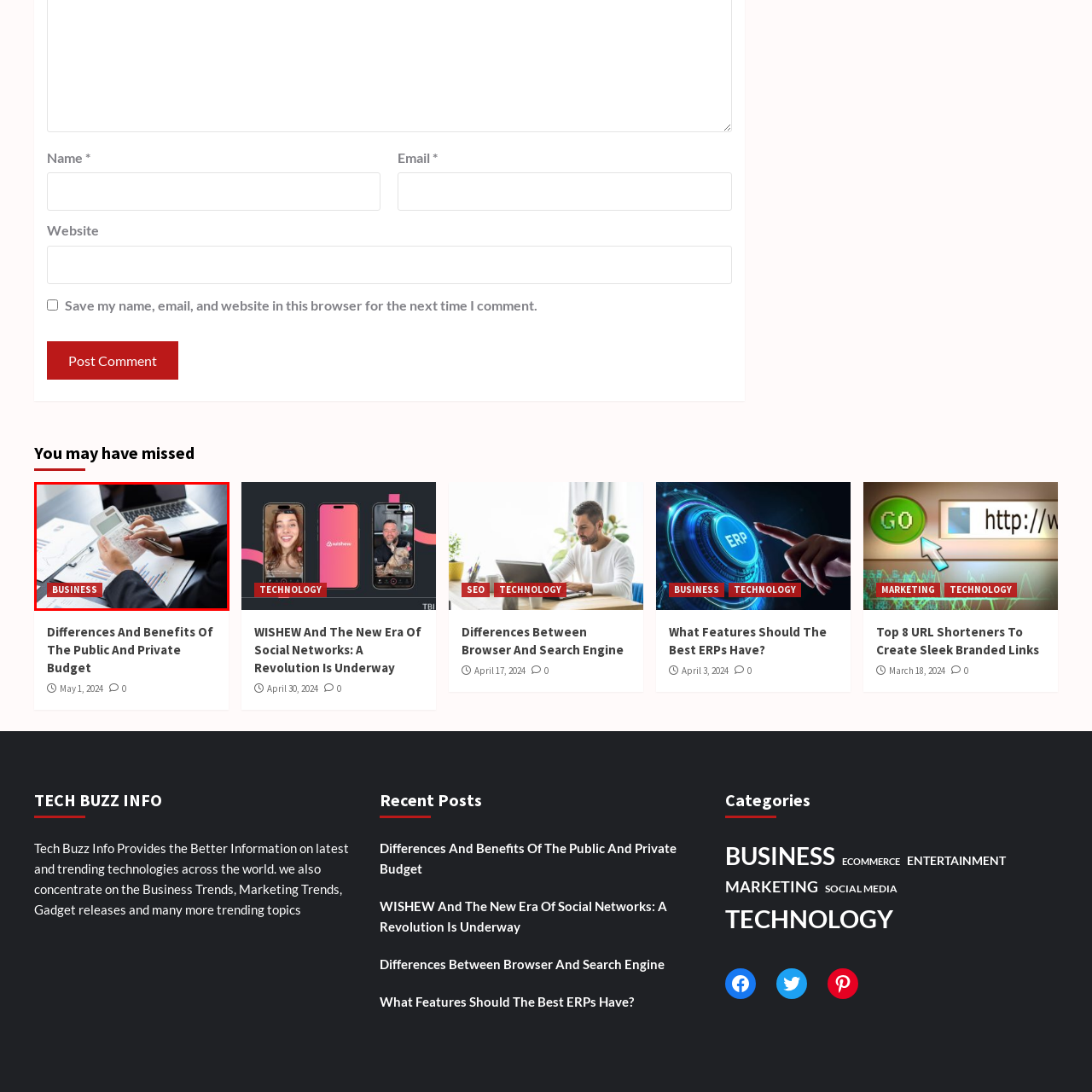What is written on the bold label?
Inspect the image inside the red bounding box and answer the question with as much detail as you can.

The desktop displays a bold red label that highlights the theme of entrepreneurial and financial activities central to this scene, and it reads 'BUSINESS'.